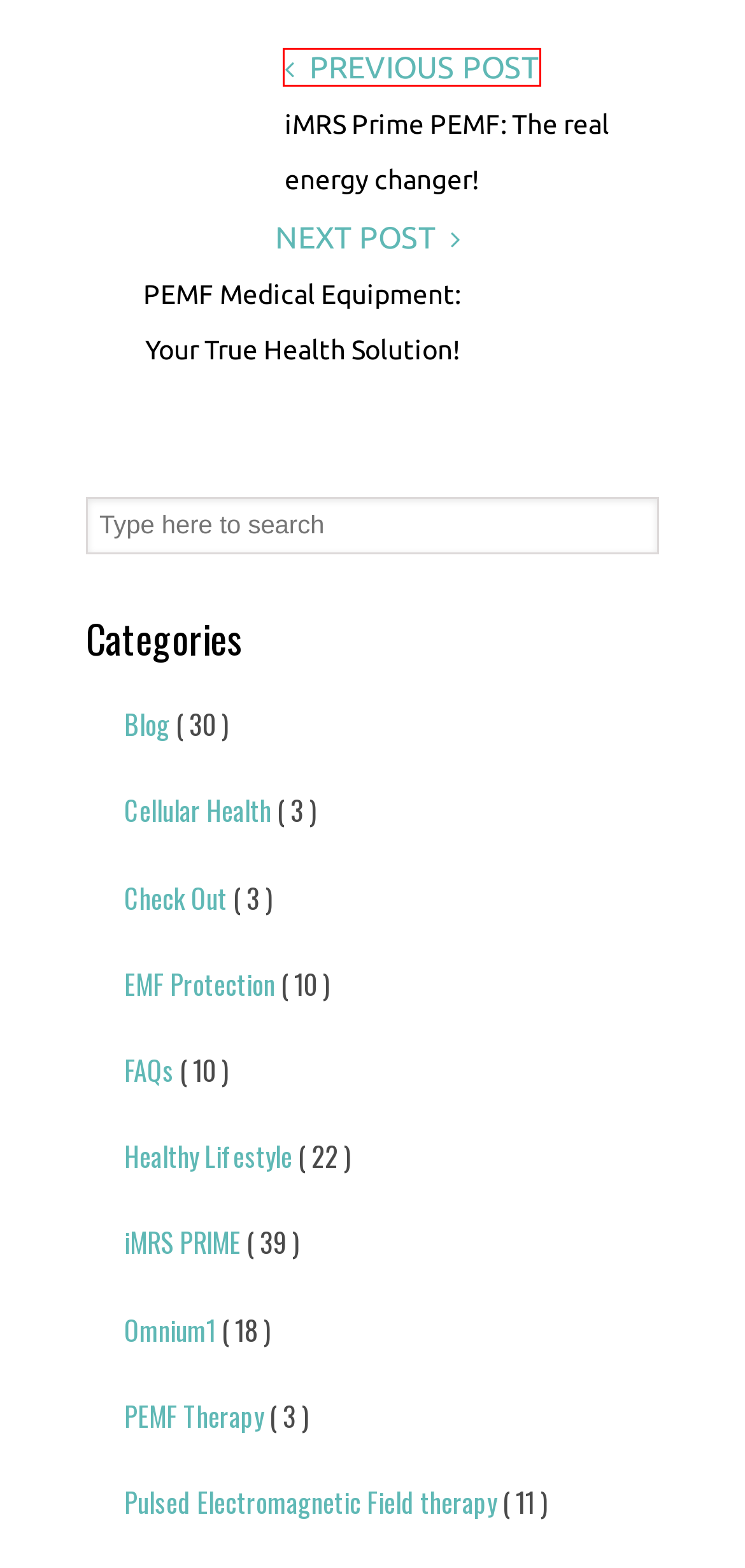You have a screenshot of a webpage with a red bounding box around an element. Identify the webpage description that best fits the new page that appears after clicking the selected element in the red bounding box. Here are the candidates:
A. iMRS Prime PEMF: The real energy changer!
B. Check Out - PEMF PLANET
C. EMF Protection - PEMF PLANET
D. FAQs - PEMF PLANET
E. Cellular Health - PEMF PLANET
F. Omnium1 - PEMF PLANET
G. iMRS PRIME - PEMF PLANET
H. PEMF Therapy - PEMF PLANET

A